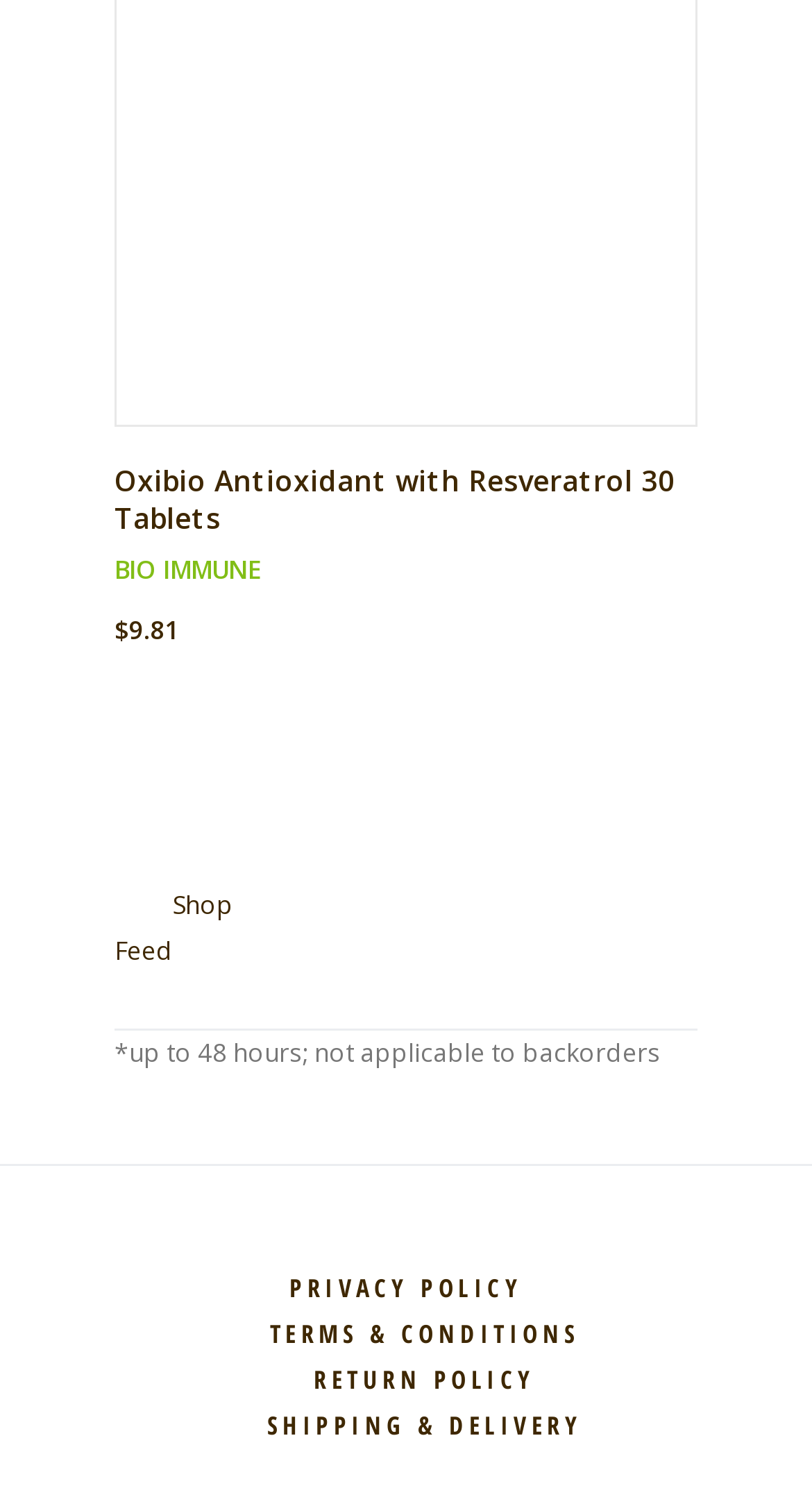What is the price of Oxibio Antioxidant with Resveratrol 30 Tablets?
Answer with a single word or phrase, using the screenshot for reference.

$9.81